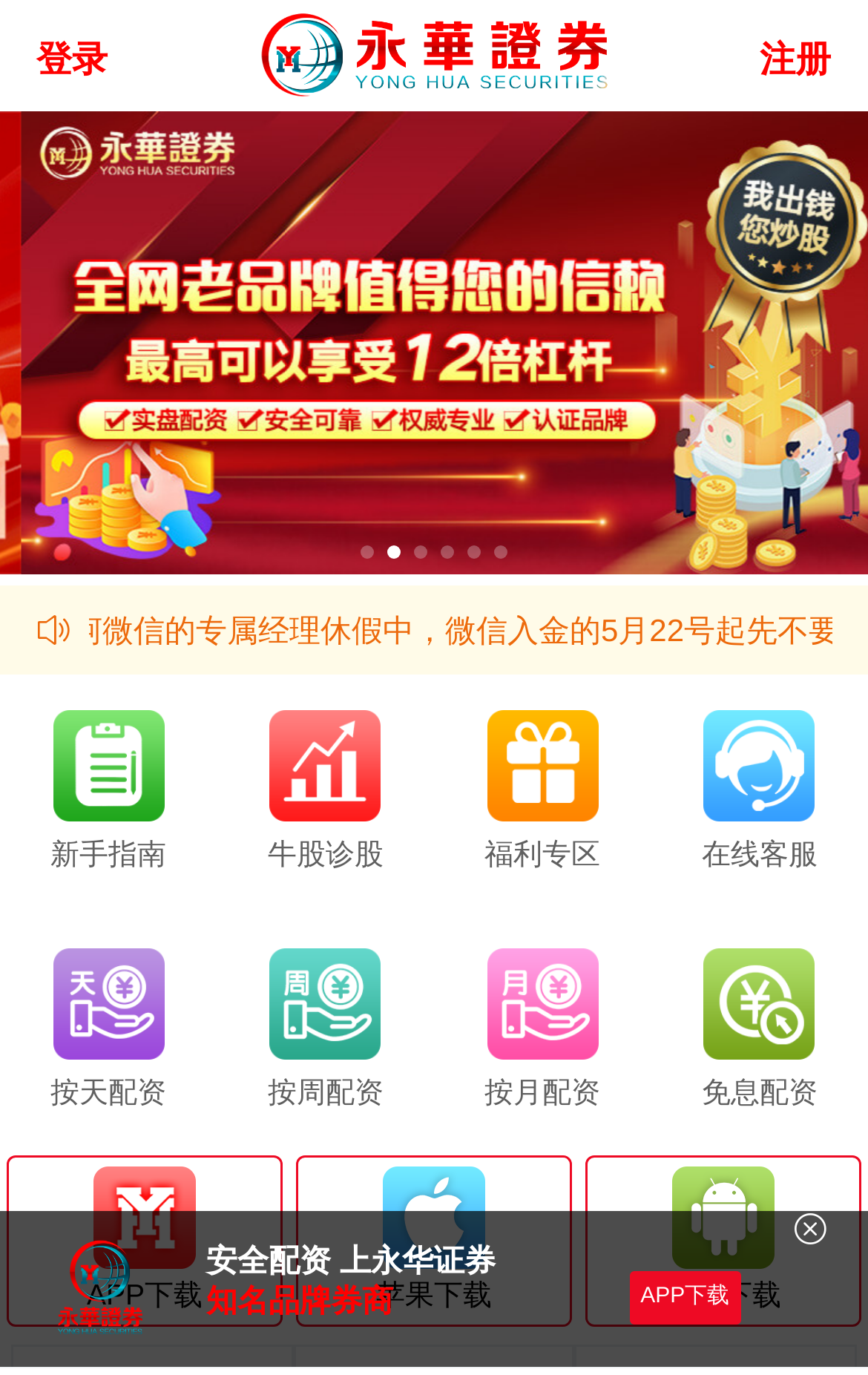Create an elaborate caption for the webpage.

The webpage appears to be a news article or press release about the appointment of Michelle Wu as the general manager of a hotel. At the top of the page, there is a heading that reads "国内股票配资平台" (Domestic Stock Investment Platform) with an image to the right of it. Below this heading, there is a breadcrumb navigation menu that shows the current location of the user, with links to the platform's homepage and a related webpage.

The main content of the page is divided into two sections. The first section is a brief summary of the article, which is headed by a title that reads "水月周庄铂尔曼任命吴艳丽女士担任酒店总经理" (Water Moon Villa Appoints Michelle Wu as General Manager of Hotel). This section is followed by a paragraph that provides more details about Michelle Wu's background and experience in the hotel industry.

The second section of the page appears to be the main body of the article, which provides more information about Michelle Wu's appointment and her responsibilities as the general manager of the hotel. This section is a long block of text that describes her experience, skills, and achievements in the hotel industry.

At the bottom of the page, there is a footer section that displays the publication date and the number of times the article has been viewed.